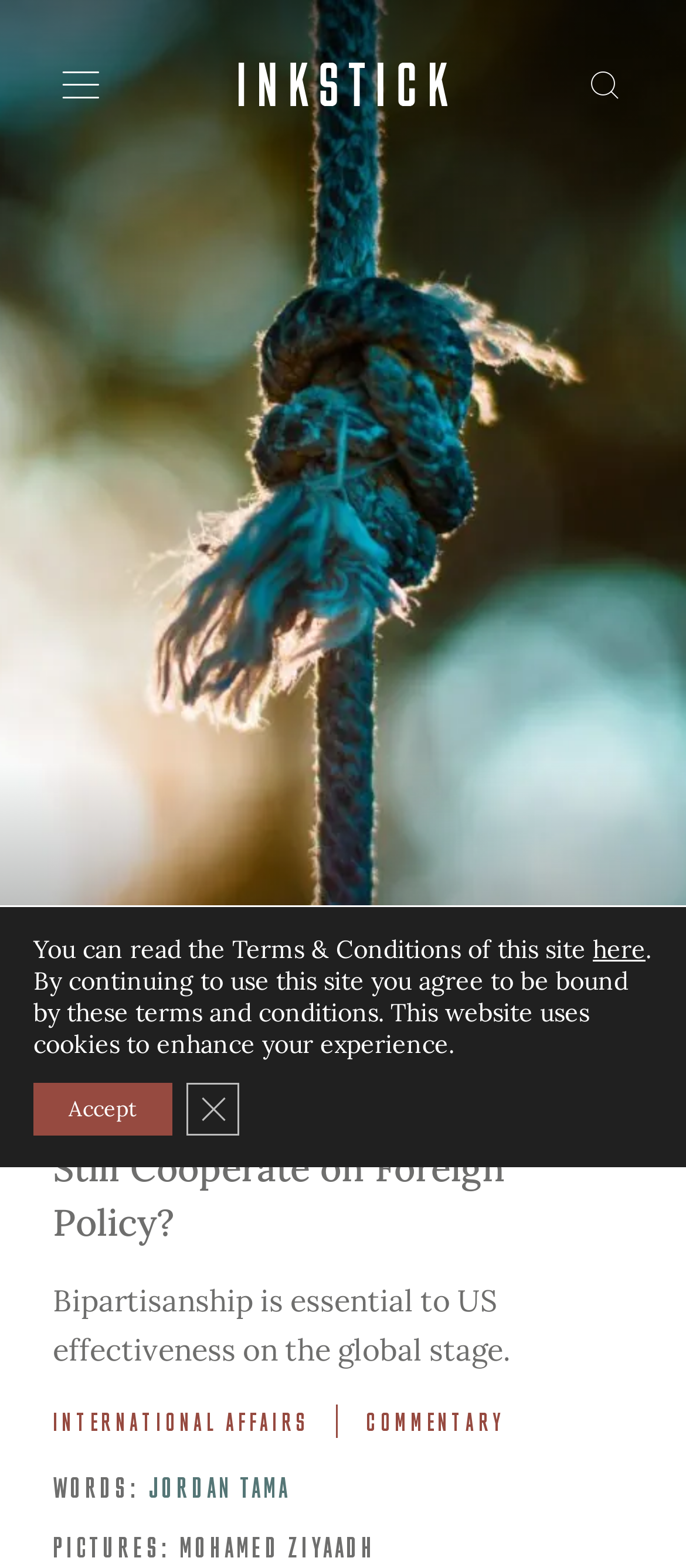Find the bounding box coordinates of the element you need to click on to perform this action: 'Open the menu'. The coordinates should be represented by four float values between 0 and 1, in the format [left, top, right, bottom].

[0.077, 0.036, 0.159, 0.072]